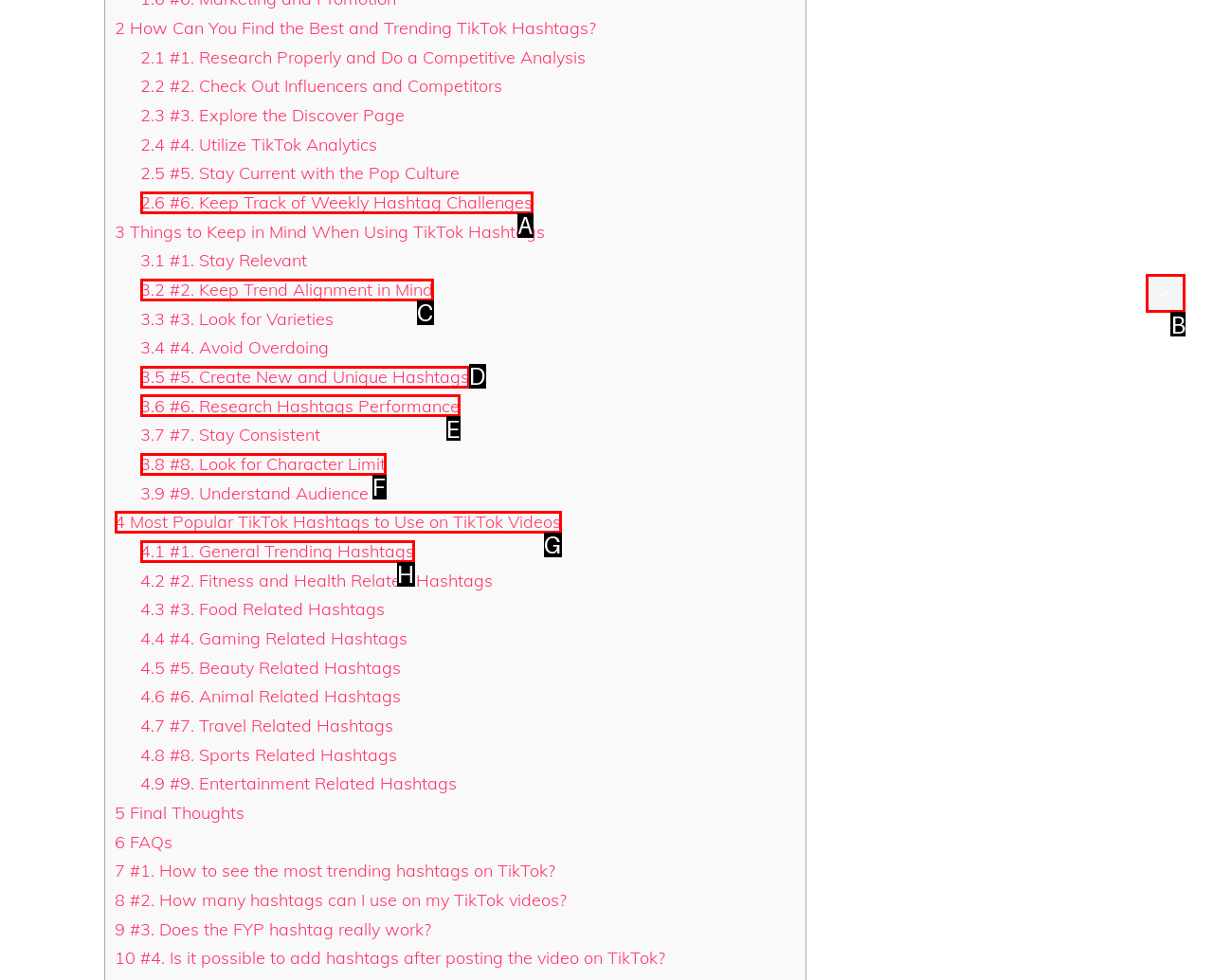Identify the letter of the correct UI element to fulfill the task: Scroll back to top from the given options in the screenshot.

B